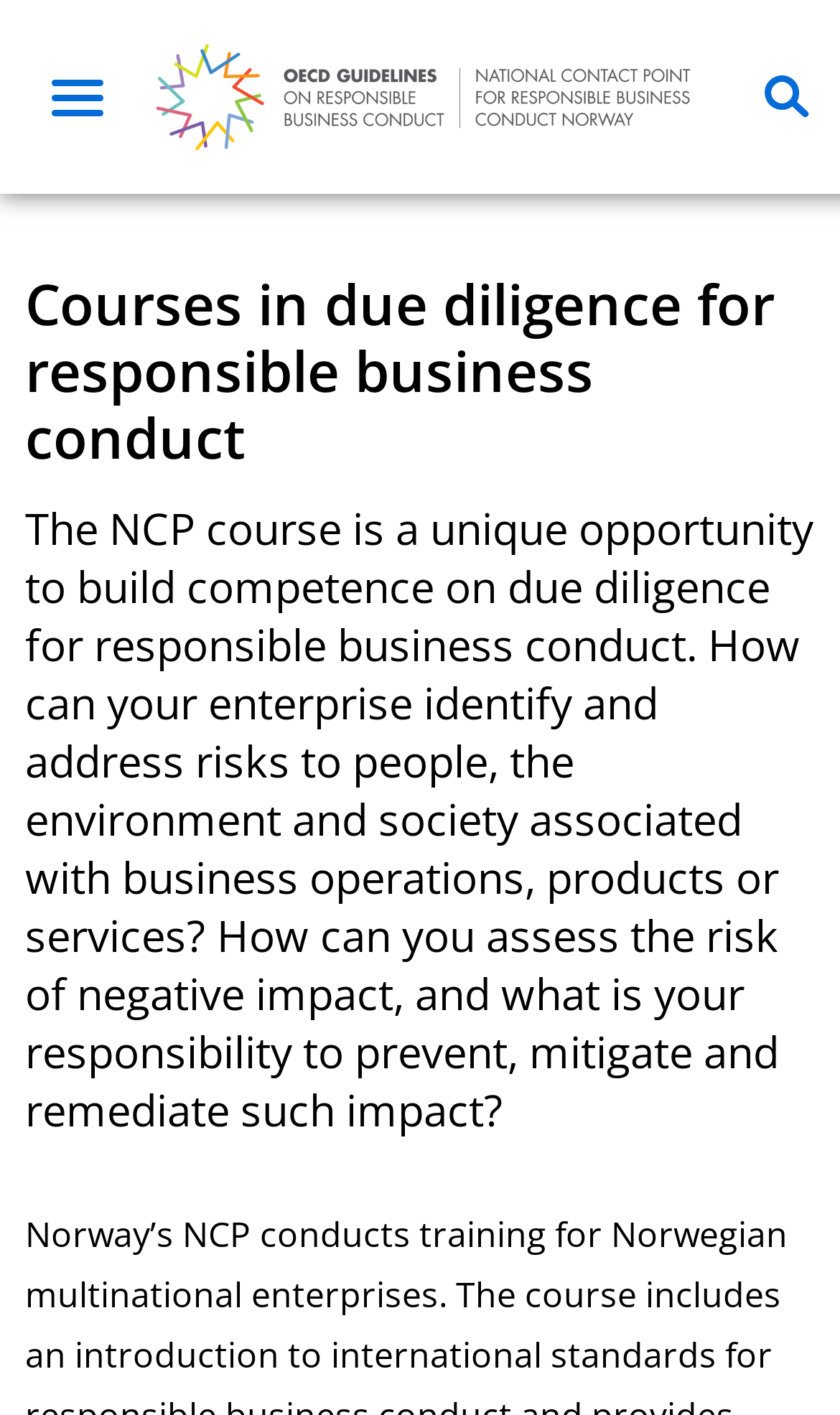Identify and extract the heading text of the webpage.

Courses in due diligence for responsible business conduct